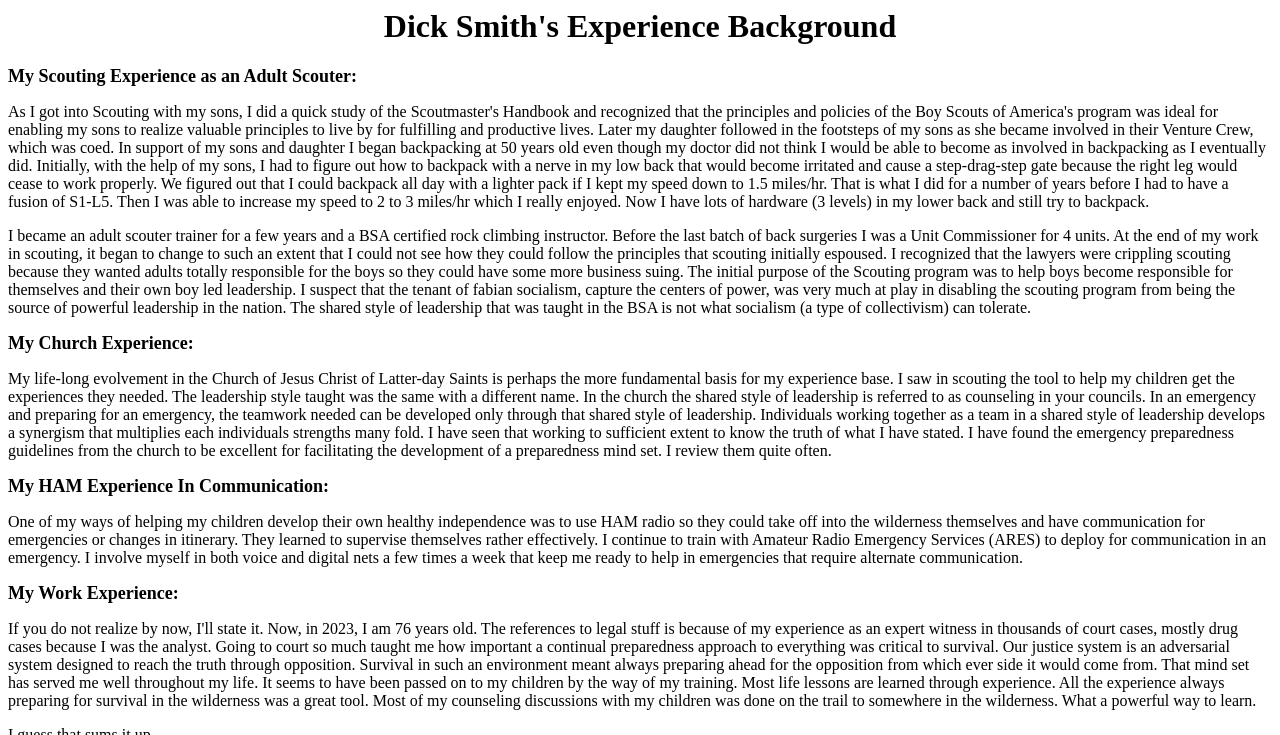What is the purpose of using HAM radio?
Refer to the image and respond with a one-word or short-phrase answer.

Emergency communication